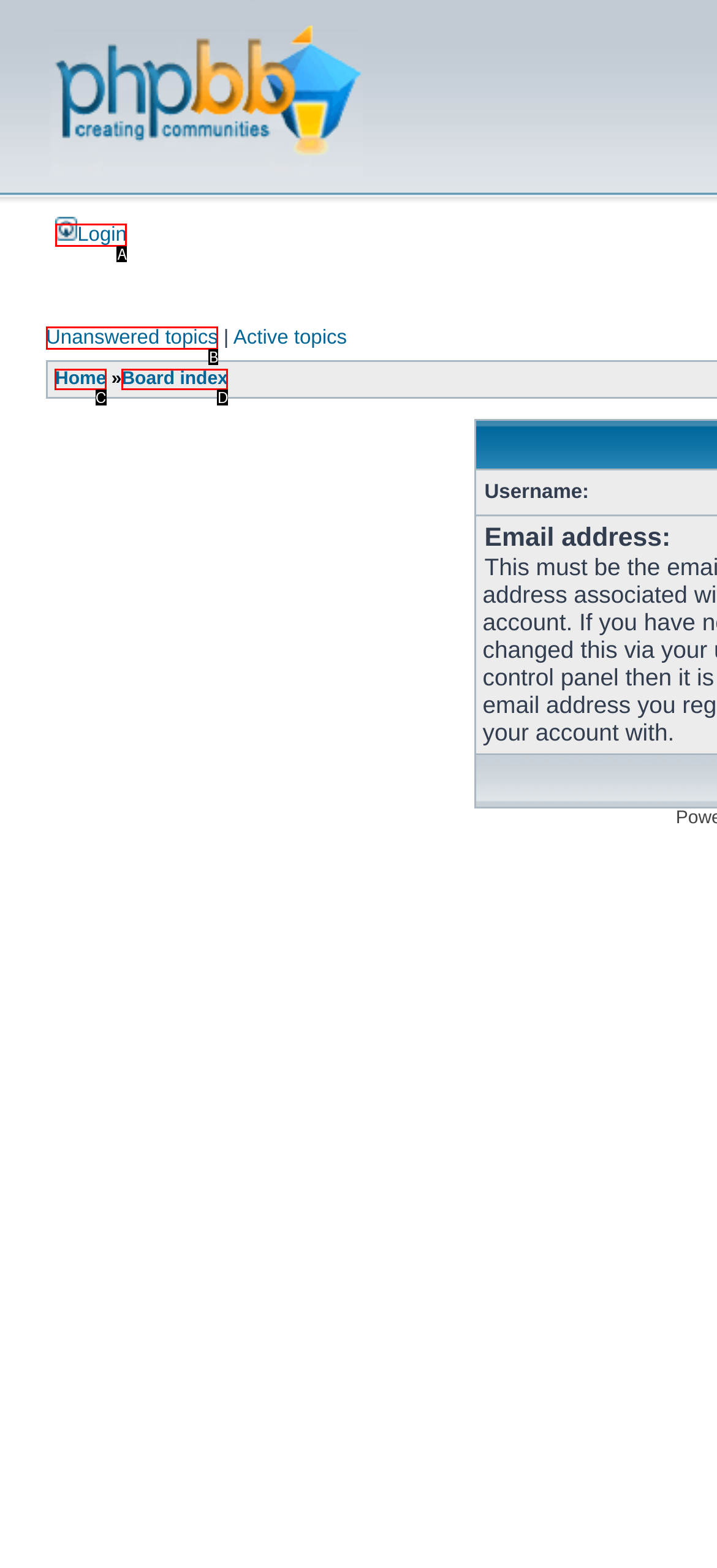Assess the description: BIG "C" DRUGS and select the option that matches. Provide the letter of the chosen option directly from the given choices.

None